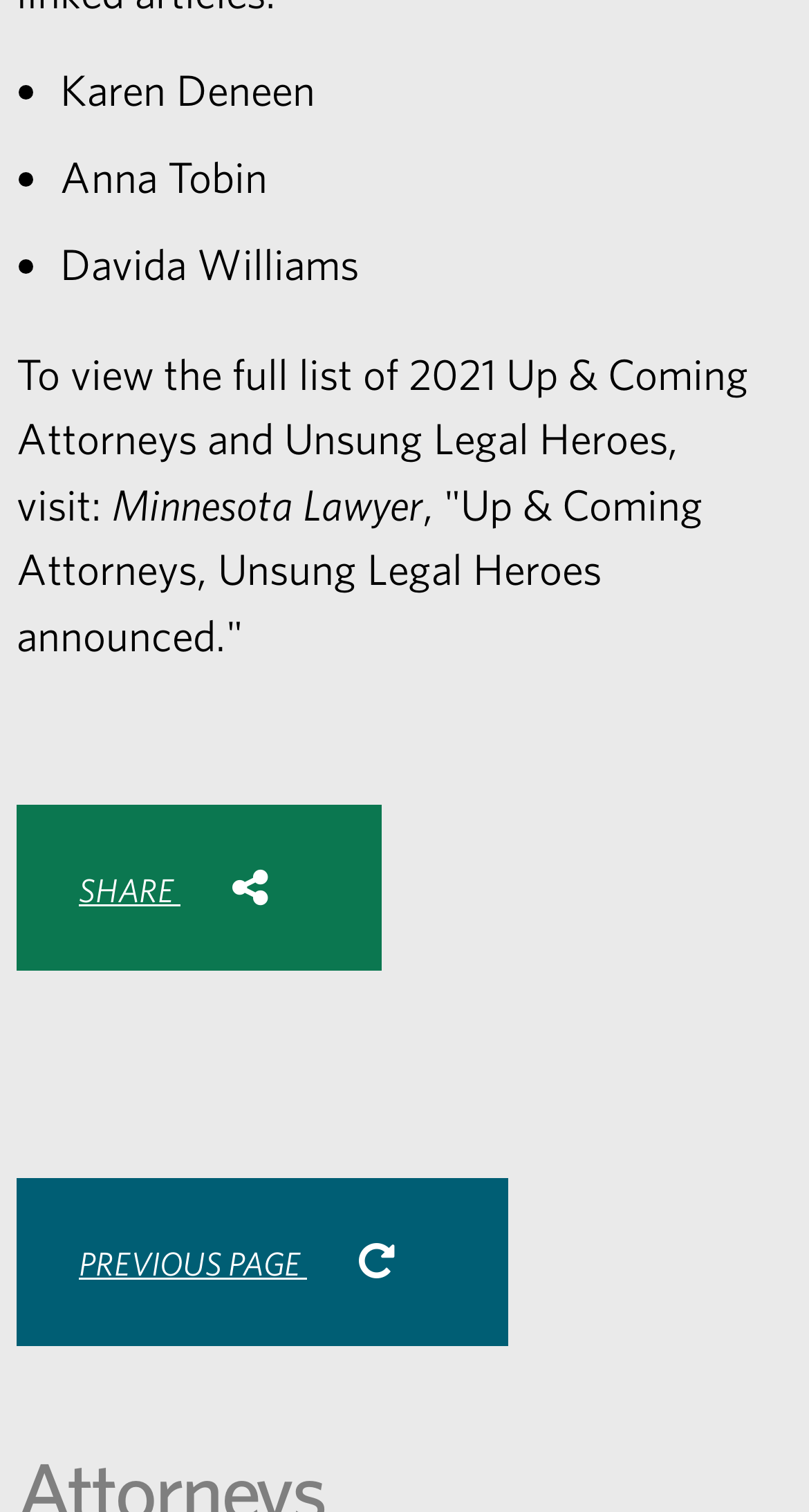Based on the image, provide a detailed and complete answer to the question: 
What is the purpose of the 'SHARE' button?

The 'SHARE' button is accompanied by the text 'Share with:' and links to share the content on various platforms, indicating that its purpose is to facilitate sharing of the content.